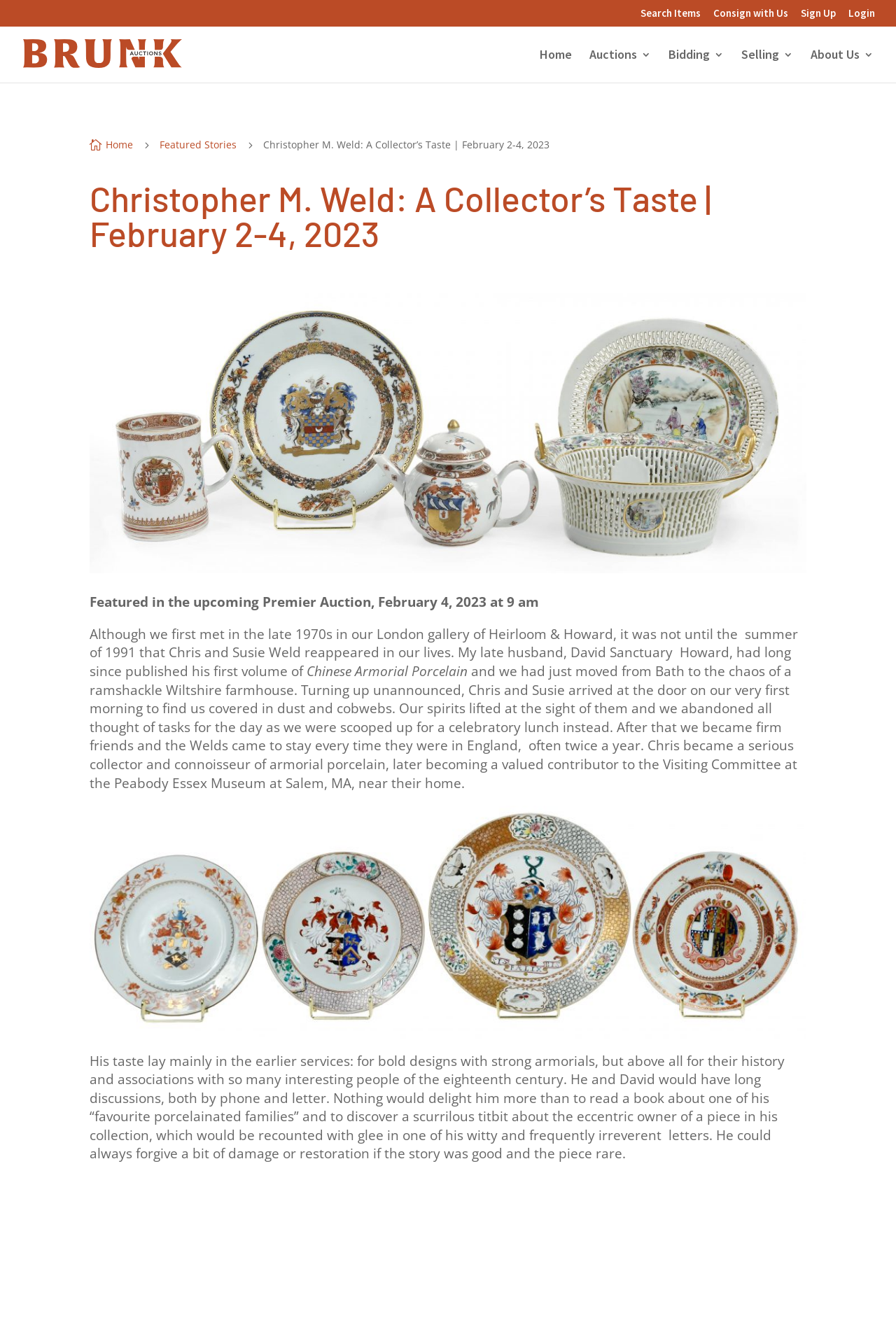Could you specify the bounding box coordinates for the clickable section to complete the following instruction: "Search for items"?

[0.715, 0.006, 0.782, 0.02]